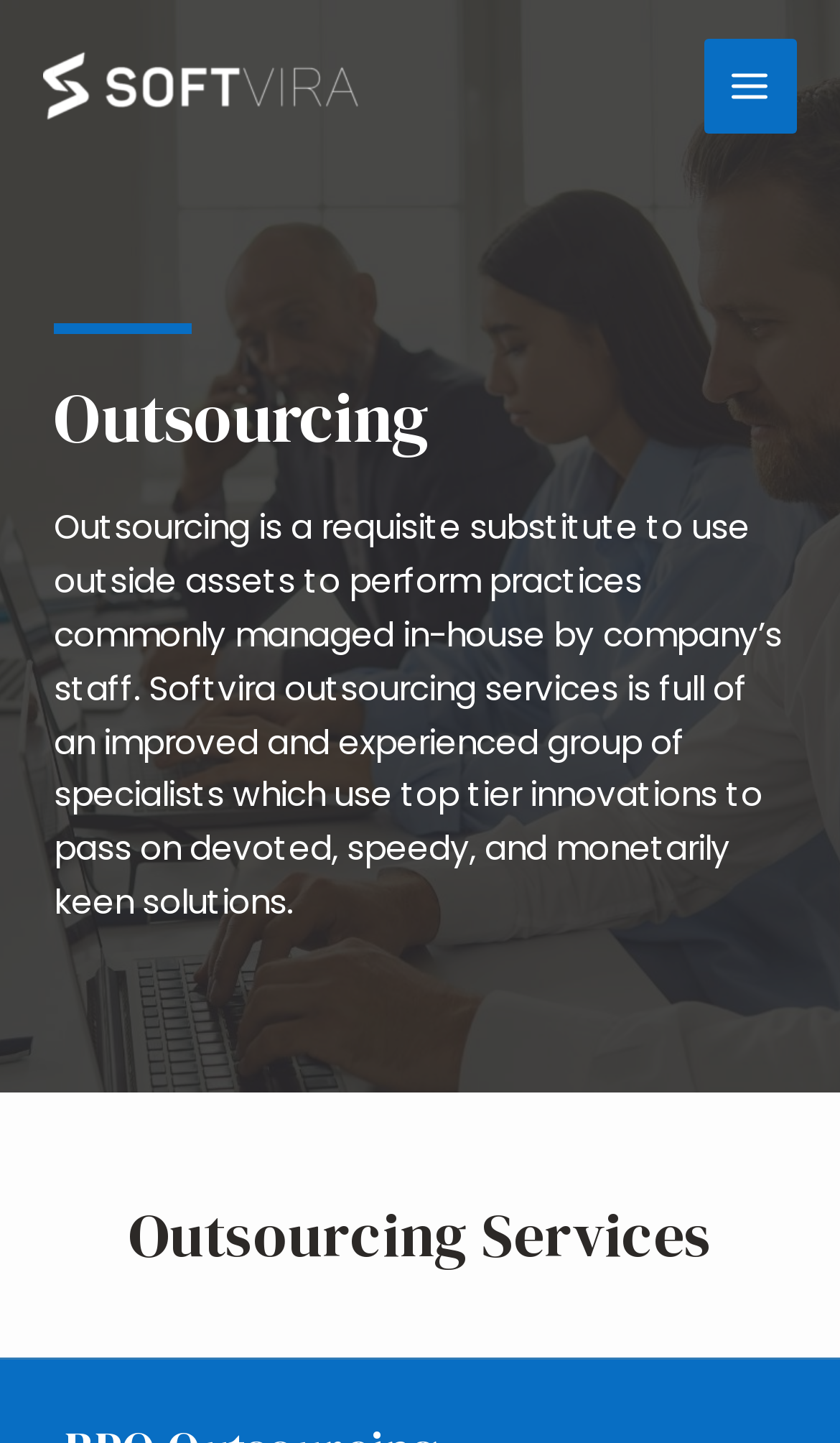What type of solutions does Softvira provide?
Look at the screenshot and provide an in-depth answer.

According to the webpage, Softvira outsourcing services provides devoted, speedy, and monetarily keen solutions, which is mentioned in the description of outsourcing services.